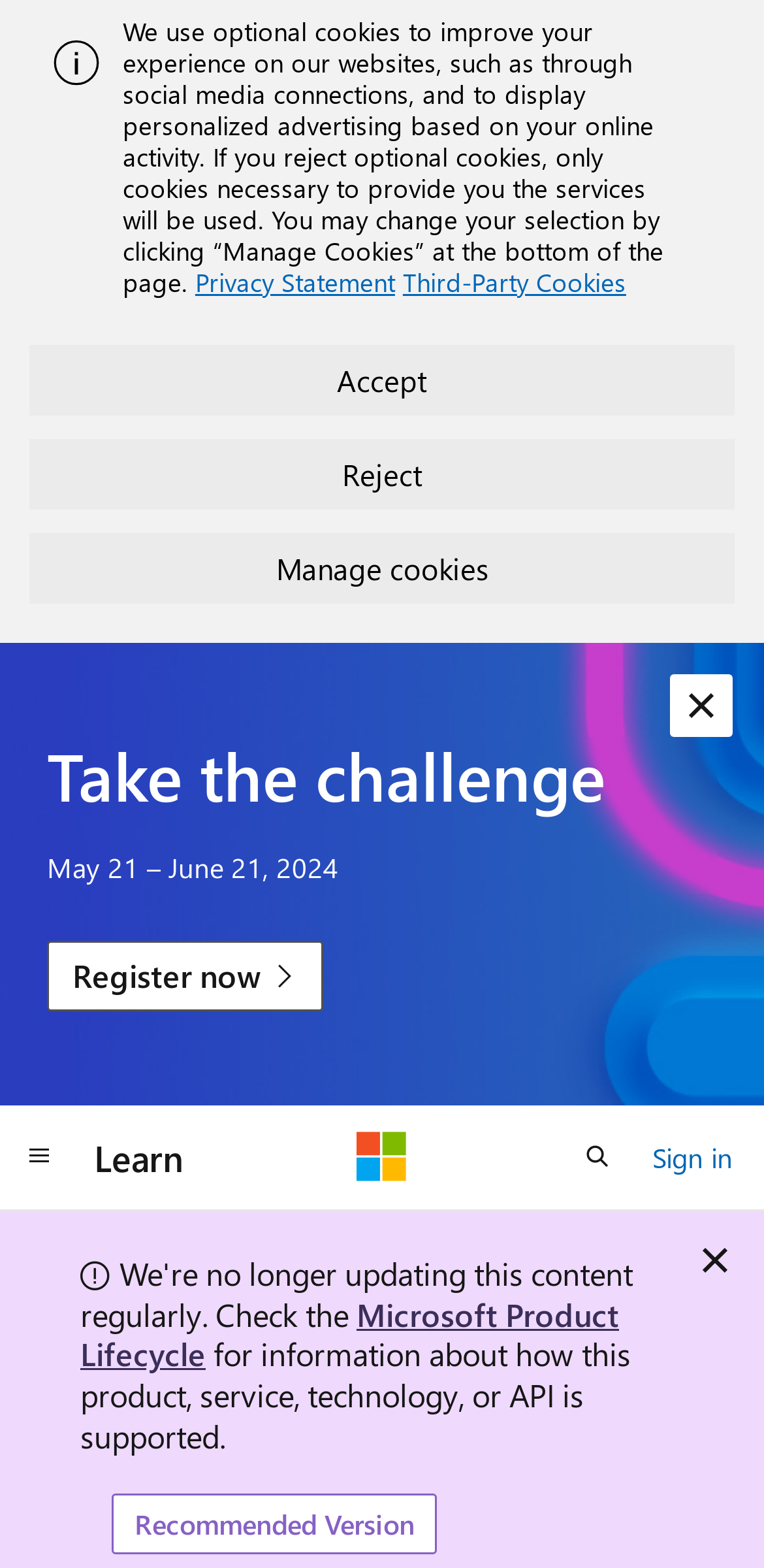Identify the bounding box coordinates for the UI element described as follows: "Reject". Ensure the coordinates are four float numbers between 0 and 1, formatted as [left, top, right, bottom].

[0.038, 0.28, 0.962, 0.325]